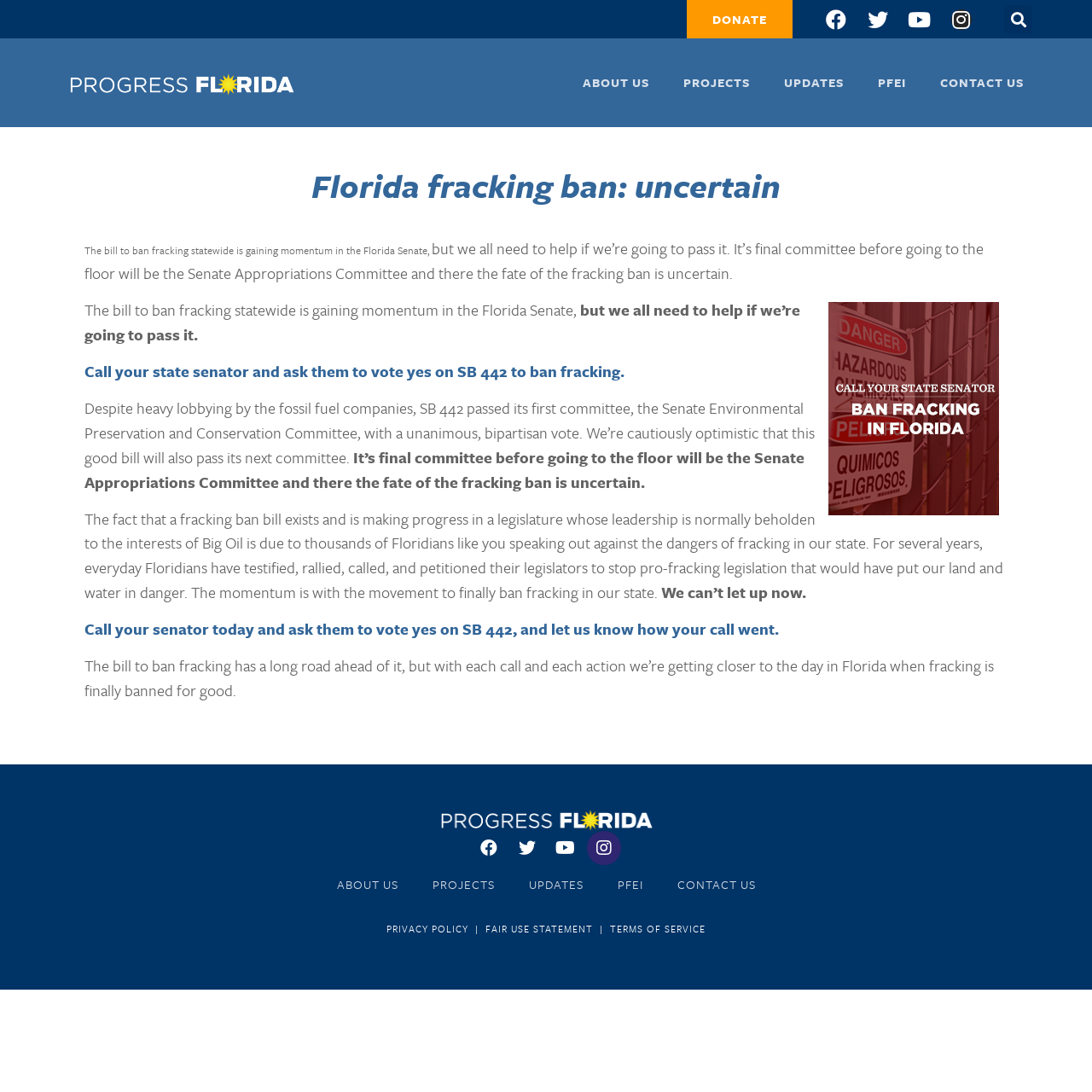Give a complete and precise description of the webpage's appearance.

The webpage is about a bill to ban fracking in Florida, with a focus on its progress in the state senate. At the top, there is a prominent "DONATE" button, followed by social media links to Facebook, Twitter, YouTube, and Instagram. A search bar is located to the right of these links.

Below the top section, there is a navigation menu with links to "ABOUT US", "PROJECTS", "UPDATES", "PFEI", and "CONTACT US". The main content of the page is a series of paragraphs discussing the bill's progress, including its unanimous passage in the Senate Environmental Preservation and Conservation Committee and its uncertain fate in the Senate Appropriations Committee.

There are several calls to action, including a link to "Call your state senator and ask them to vote yes on SB 442 to ban fracking" and another to "Call your senator today and ask them to vote yes on SB 442, and let us know how your call went." The page also features a heading "Florida fracking ban: uncertain" and several static text elements summarizing the bill's progress and the importance of continued action.

At the bottom of the page, there is a second navigation menu with the same links as the top menu, as well as additional links to "PRIVACY POLICY", "FAIR USE STATEMENT", and "TERMS OF SERVICE". There are also two social media links to Facebook and Twitter, and a link to an unknown page.